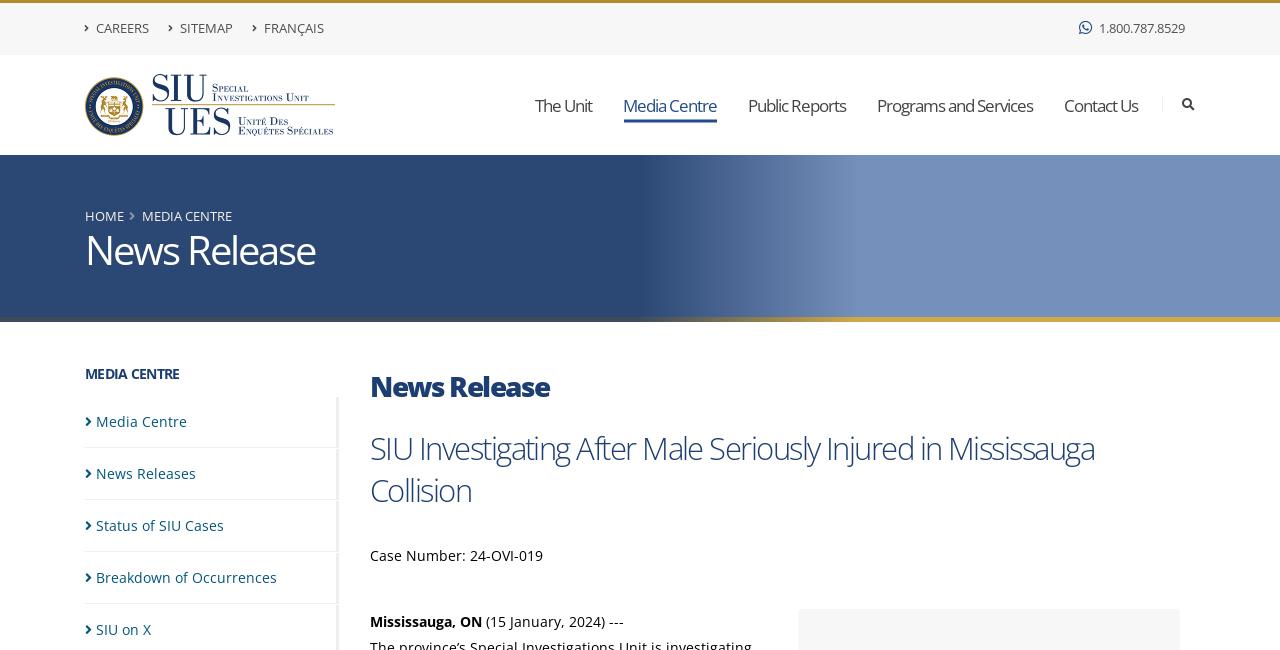Given the description: "alt="Special Investigatioins Unit logo"", determine the bounding box coordinates of the UI element. The coordinates should be formatted as four float numbers between 0 and 1, [left, top, right, bottom].

[0.066, 0.114, 0.262, 0.209]